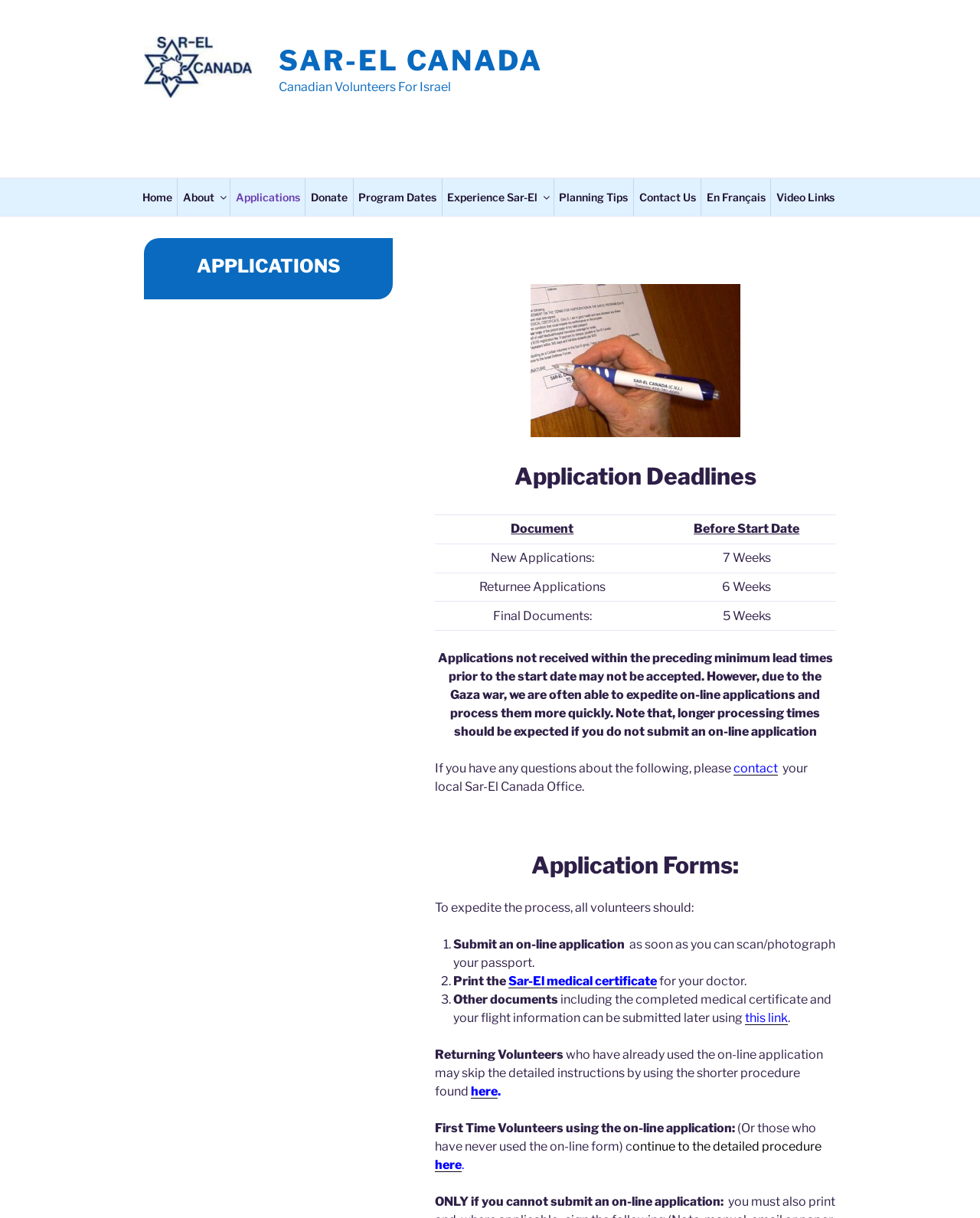Locate the UI element described as follows: "Video Links". Return the bounding box coordinates as four float numbers between 0 and 1 in the order [left, top, right, bottom].

[0.789, 0.146, 0.857, 0.177]